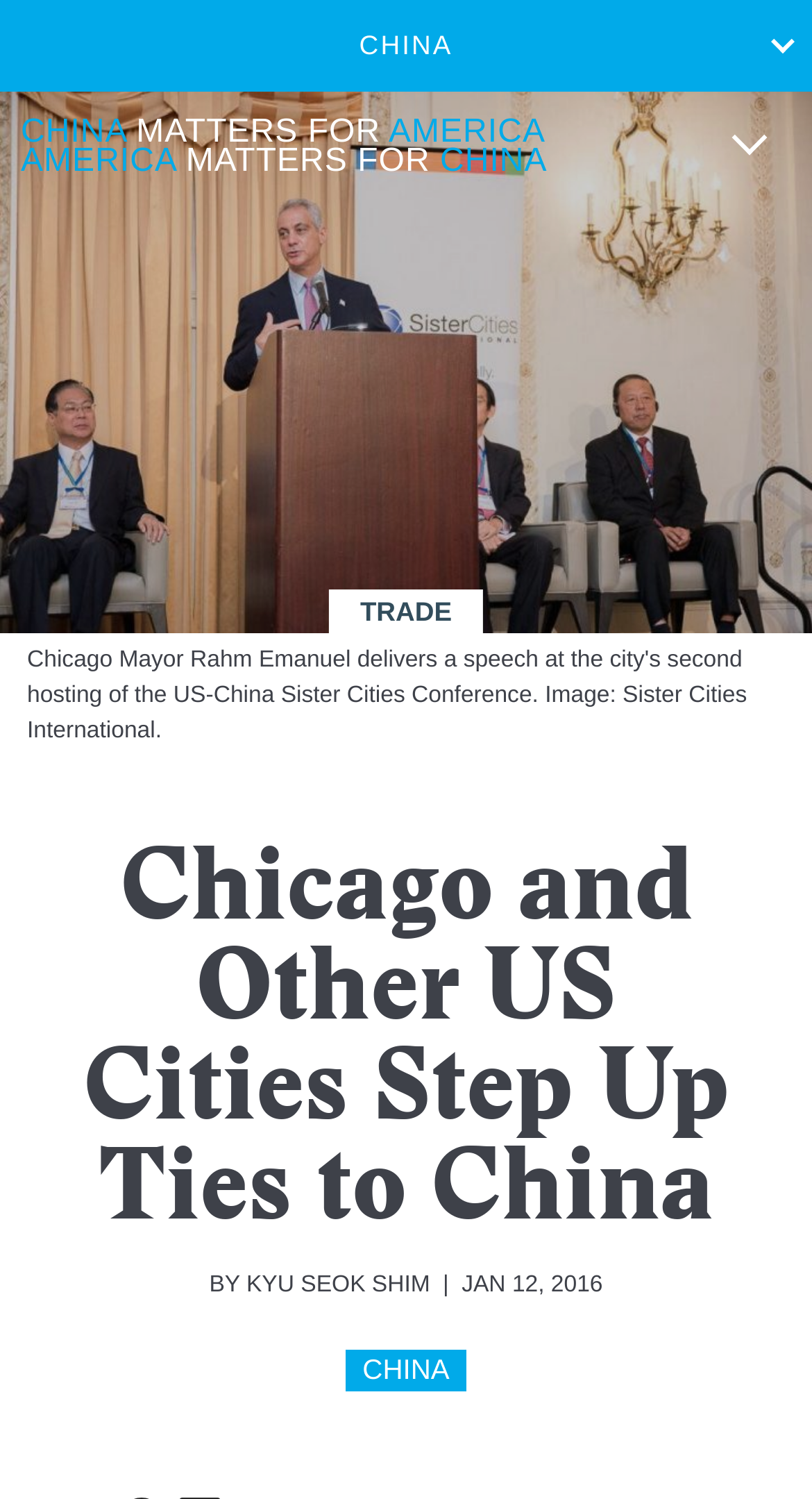What is the category of the article?
Using the image, respond with a single word or phrase.

TRADE